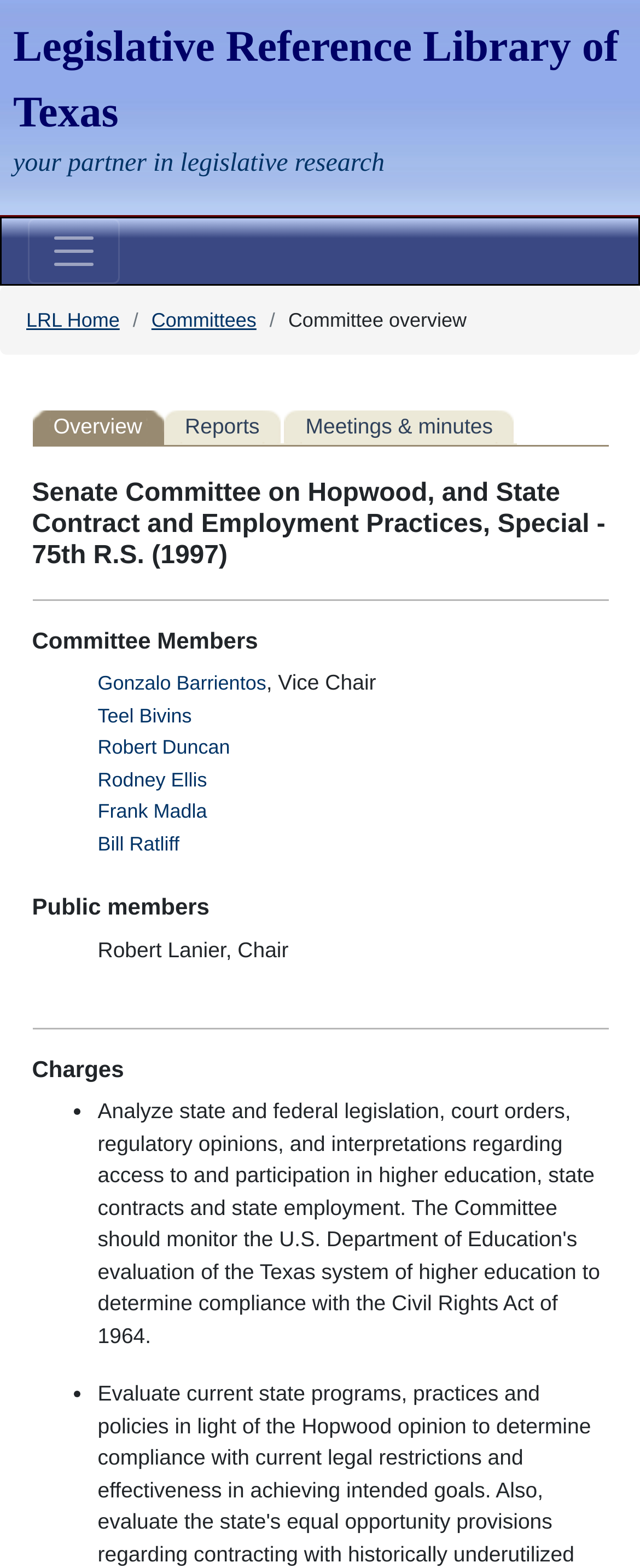Provide a comprehensive description of the webpage.

The webpage is about the Committee overview of the Legislative Reference Library. At the top, there is a link to the Legislative Reference Library of Texas, followed by a "Skip to main content" link and a "Toggle navigation" button. Below these elements, there is a navigation breadcrumb trail that includes links to the LRL Home, Committees, and Committee overview.

The main content of the page is divided into sections. The first section has a heading that reads "Senate Committee on Hopwood, and State Contract and Employment Practices, Special - 75th R.S. (1997)". Below this heading, there is a horizontal separator line. The next section is titled "Committee Members" and lists several committee members, including Gonzalo Barrientos, Teel Bivins, Robert Duncan, Rodney Ellis, Frank Madla, and Bill Ratliff, with their names linked to their respective profiles.

Following the committee members section, there is another section titled "Public members" with a single entry, Robert Lanier, Chair. After this section, there is another horizontal separator line. The final section is titled "Charges" and contains two bullet points, but the text of the charges is not provided.

Throughout the page, there are several links to related pages, including Overview, Reports, and Meetings & minutes, which are located near the top of the page.